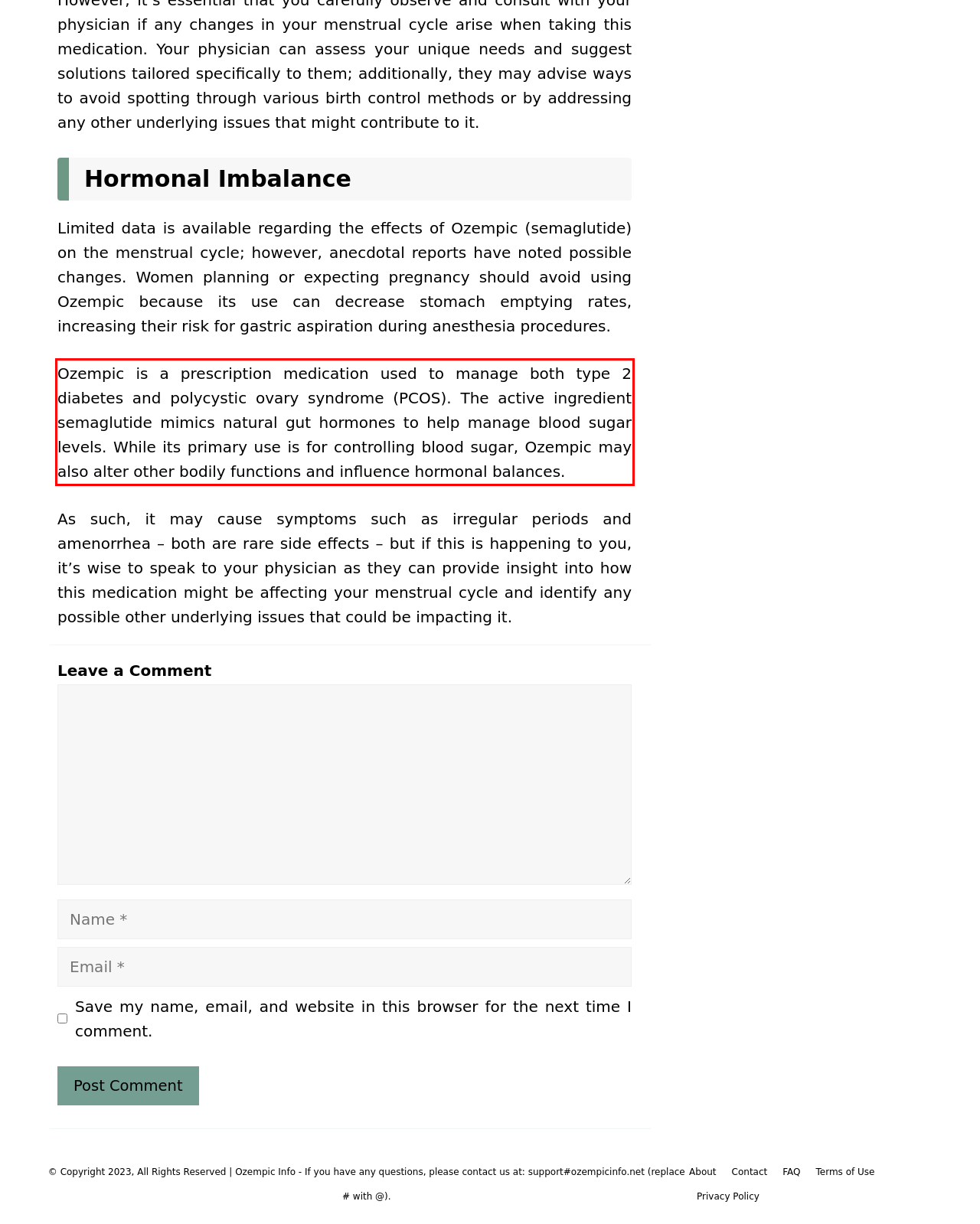You have a screenshot of a webpage where a UI element is enclosed in a red rectangle. Perform OCR to capture the text inside this red rectangle.

Ozempic is a prescription medication used to manage both type 2 diabetes and polycystic ovary syndrome (PCOS). The active ingredient semaglutide mimics natural gut hormones to help manage blood sugar levels. While its primary use is for controlling blood sugar, Ozempic may also alter other bodily functions and influence hormonal balances.